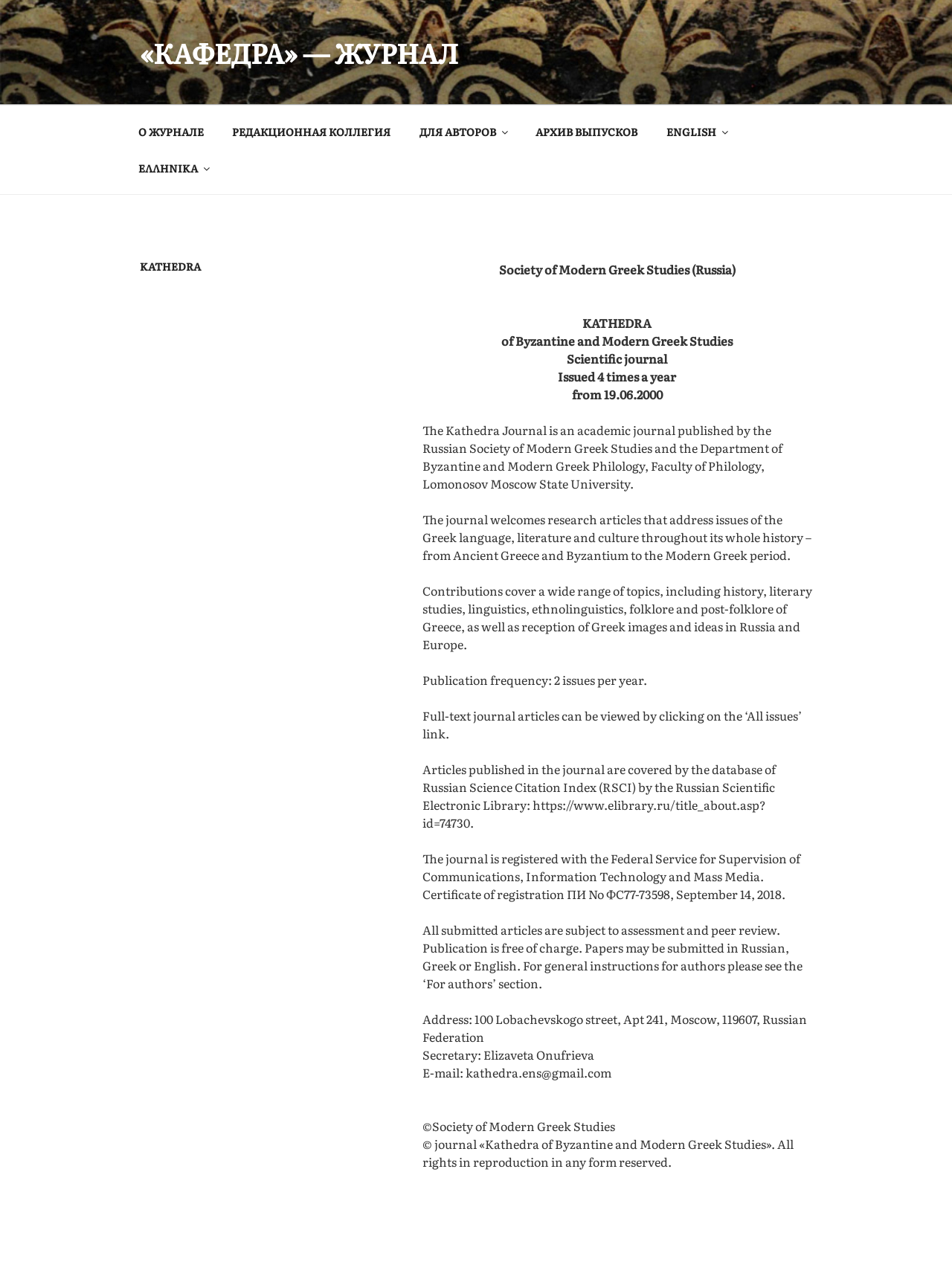Identify the bounding box coordinates for the UI element mentioned here: "О ЖУРНАЛЕ". Provide the coordinates as four float values between 0 and 1, i.e., [left, top, right, bottom].

[0.131, 0.088, 0.227, 0.117]